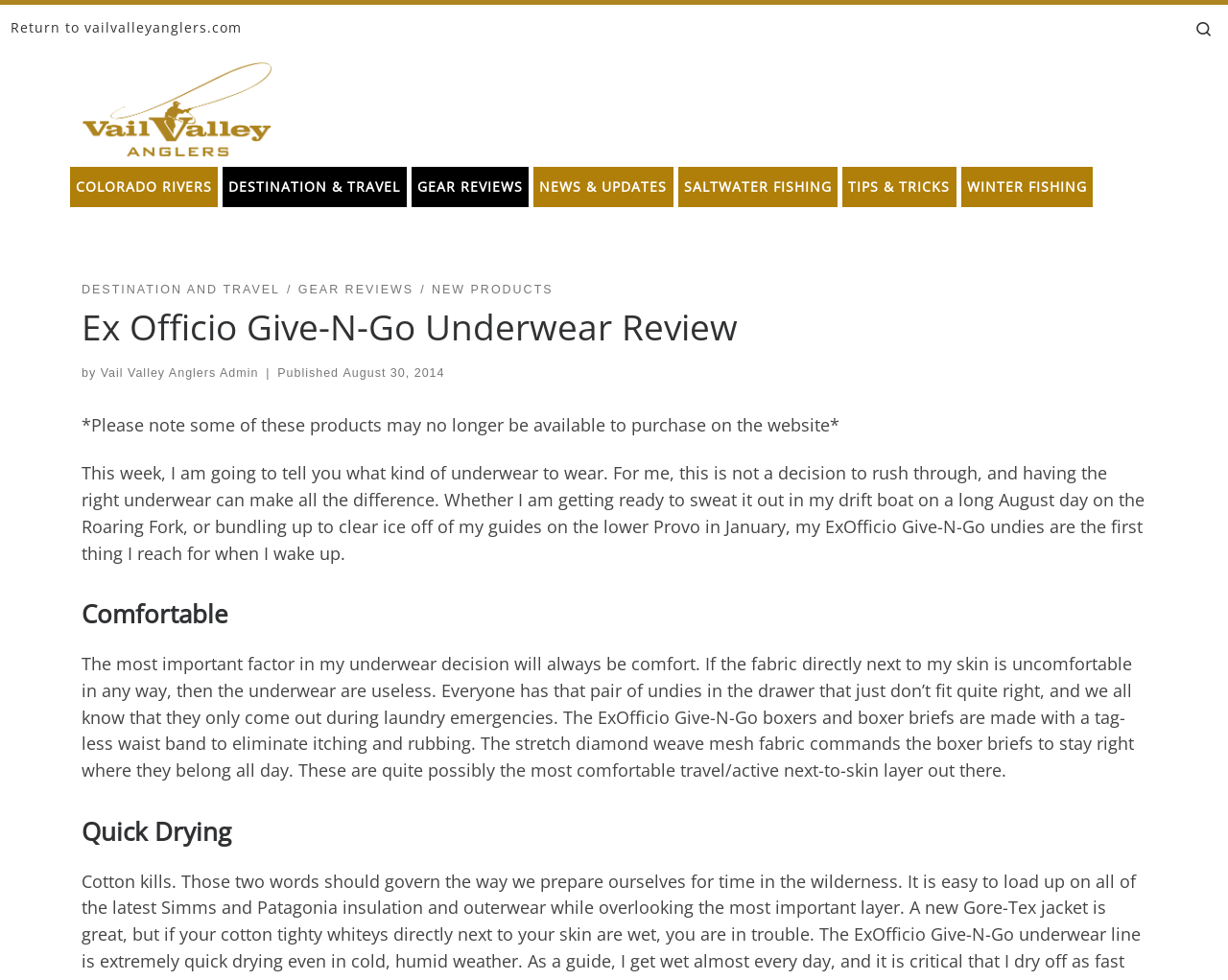Provide a short, one-word or phrase answer to the question below:
What type of product is being reviewed?

Underwear